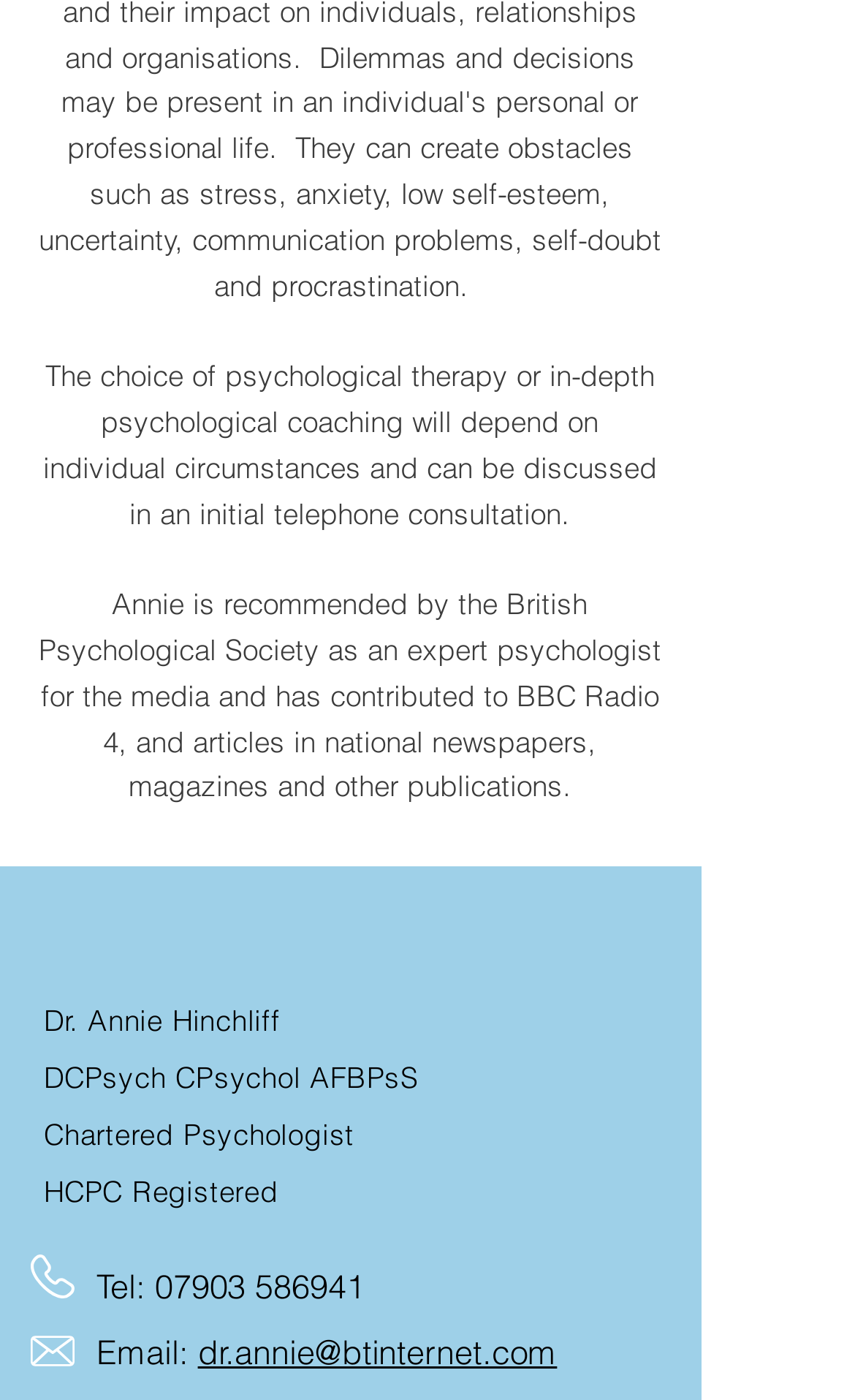Provide the bounding box coordinates of the HTML element this sentence describes: "dr.annie@btinternet.com". The bounding box coordinates consist of four float numbers between 0 and 1, i.e., [left, top, right, bottom].

[0.231, 0.951, 0.652, 0.981]